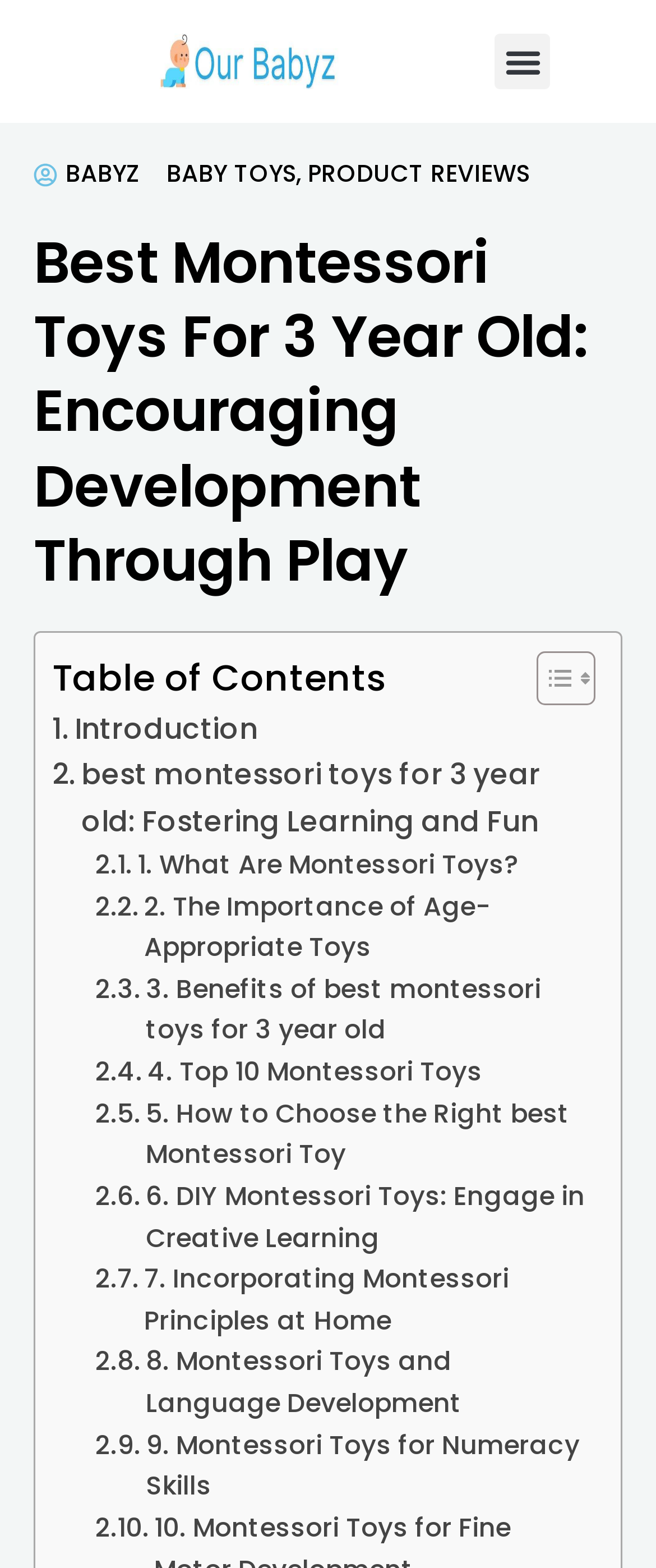Use a single word or phrase to answer the question:
How many links are in the menu?

4